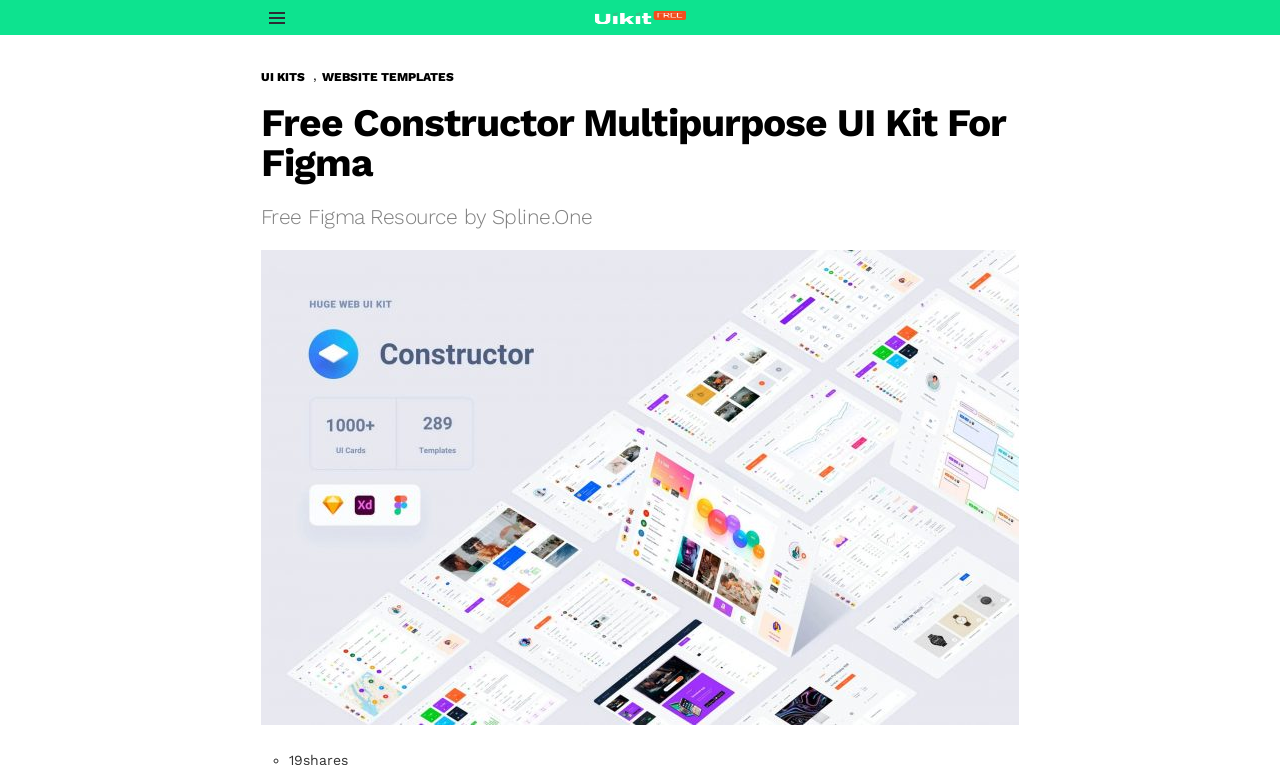Determine the bounding box coordinates of the UI element that matches the following description: "Menu". The coordinates should be four float numbers between 0 and 1 in the format [left, top, right, bottom].

[0.204, 0.007, 0.229, 0.039]